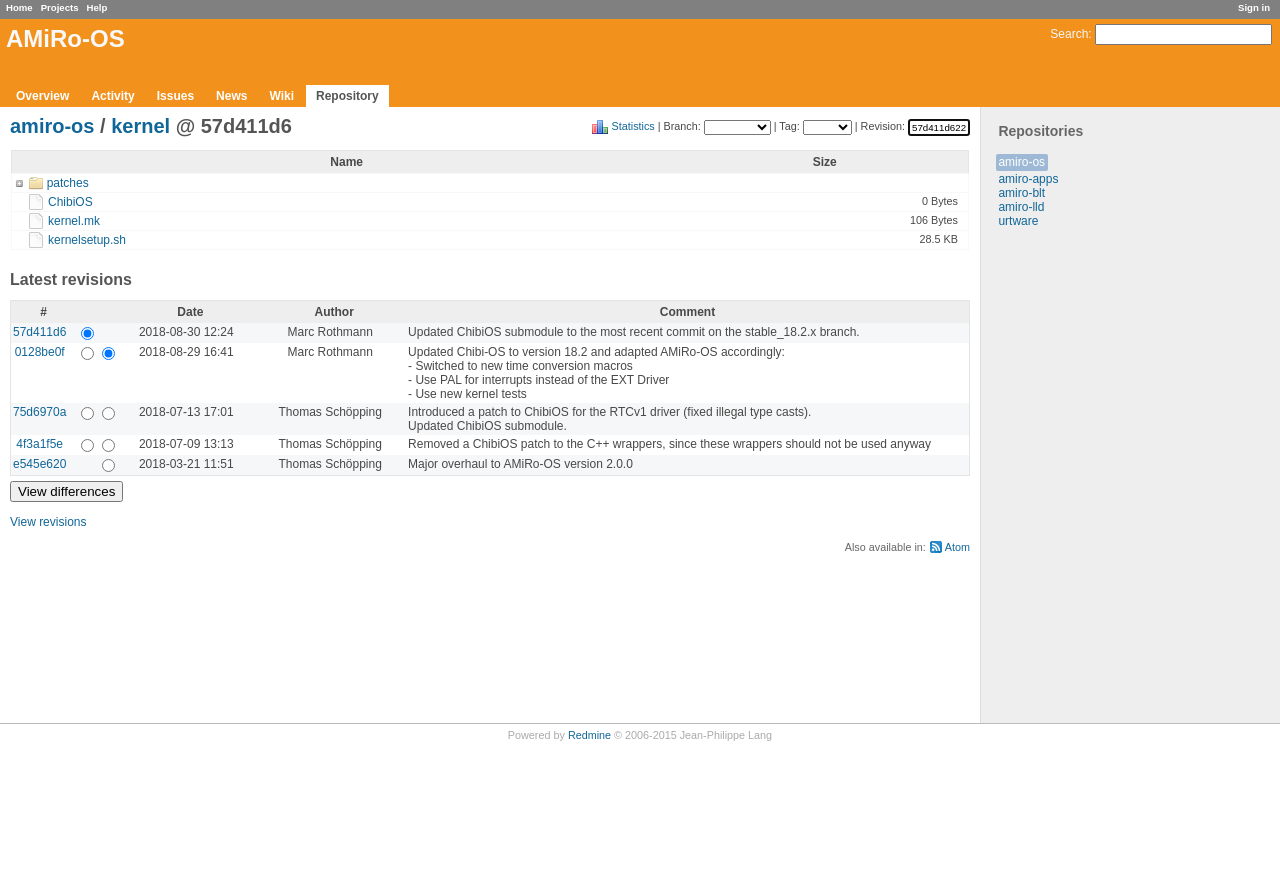Please identify the bounding box coordinates of the element's region that I should click in order to complete the following instruction: "Select a branch". The bounding box coordinates consist of four float numbers between 0 and 1, i.e., [left, top, right, bottom].

[0.55, 0.137, 0.602, 0.155]